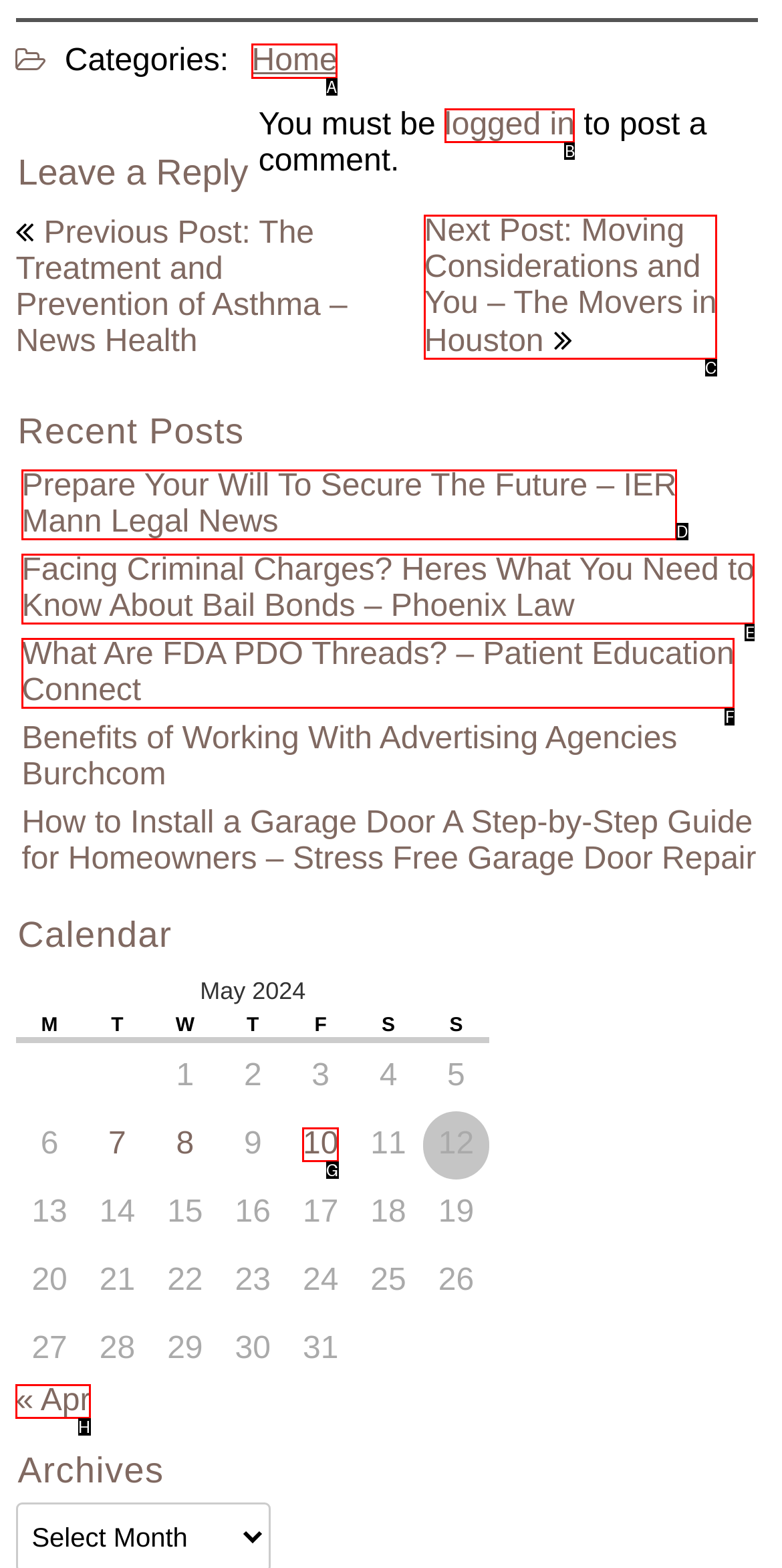Point out the option that needs to be clicked to fulfill the following instruction: Click on 'Home'
Answer with the letter of the appropriate choice from the listed options.

A